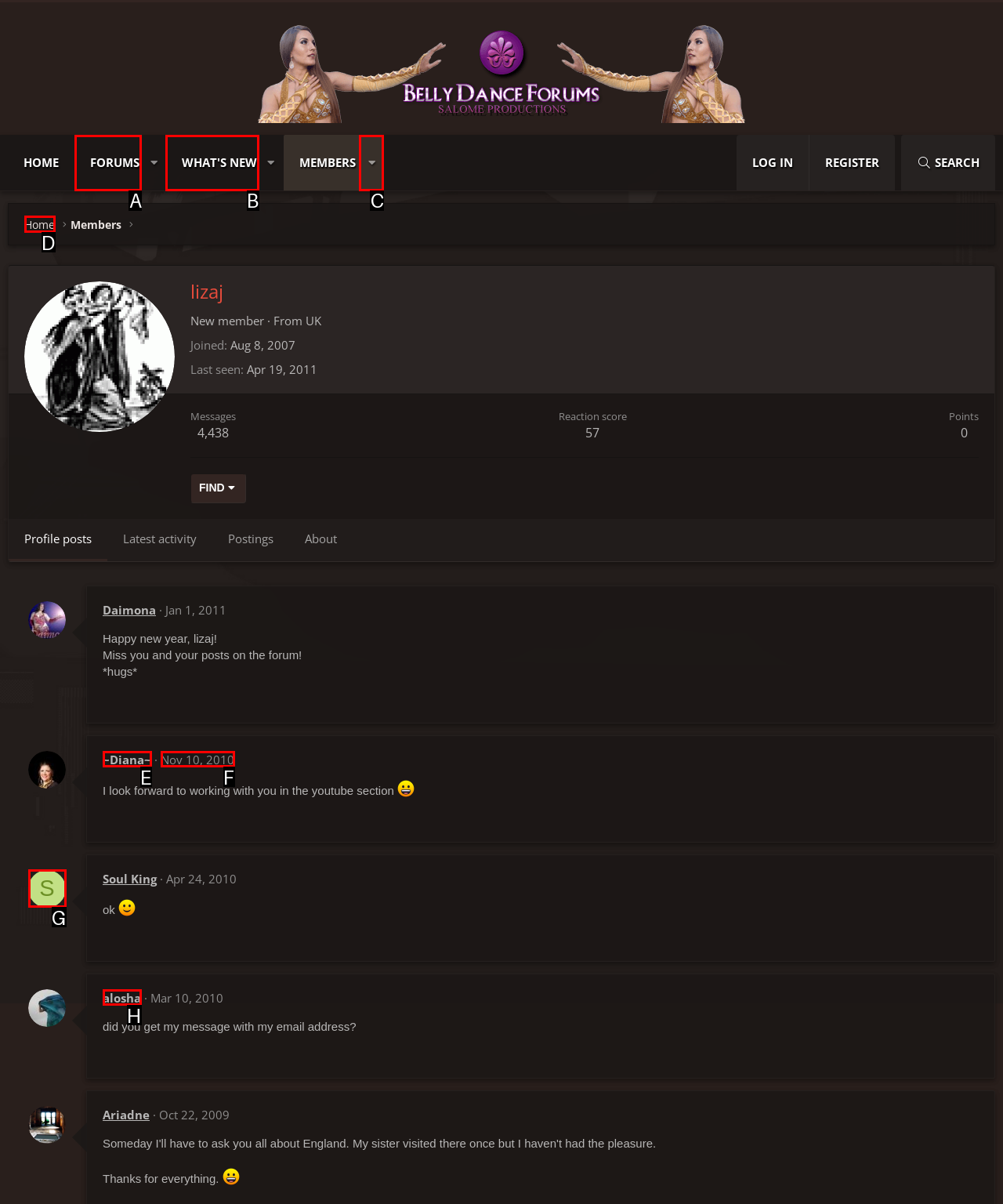Match the description to the correct option: What's new
Provide the letter of the matching option directly.

B